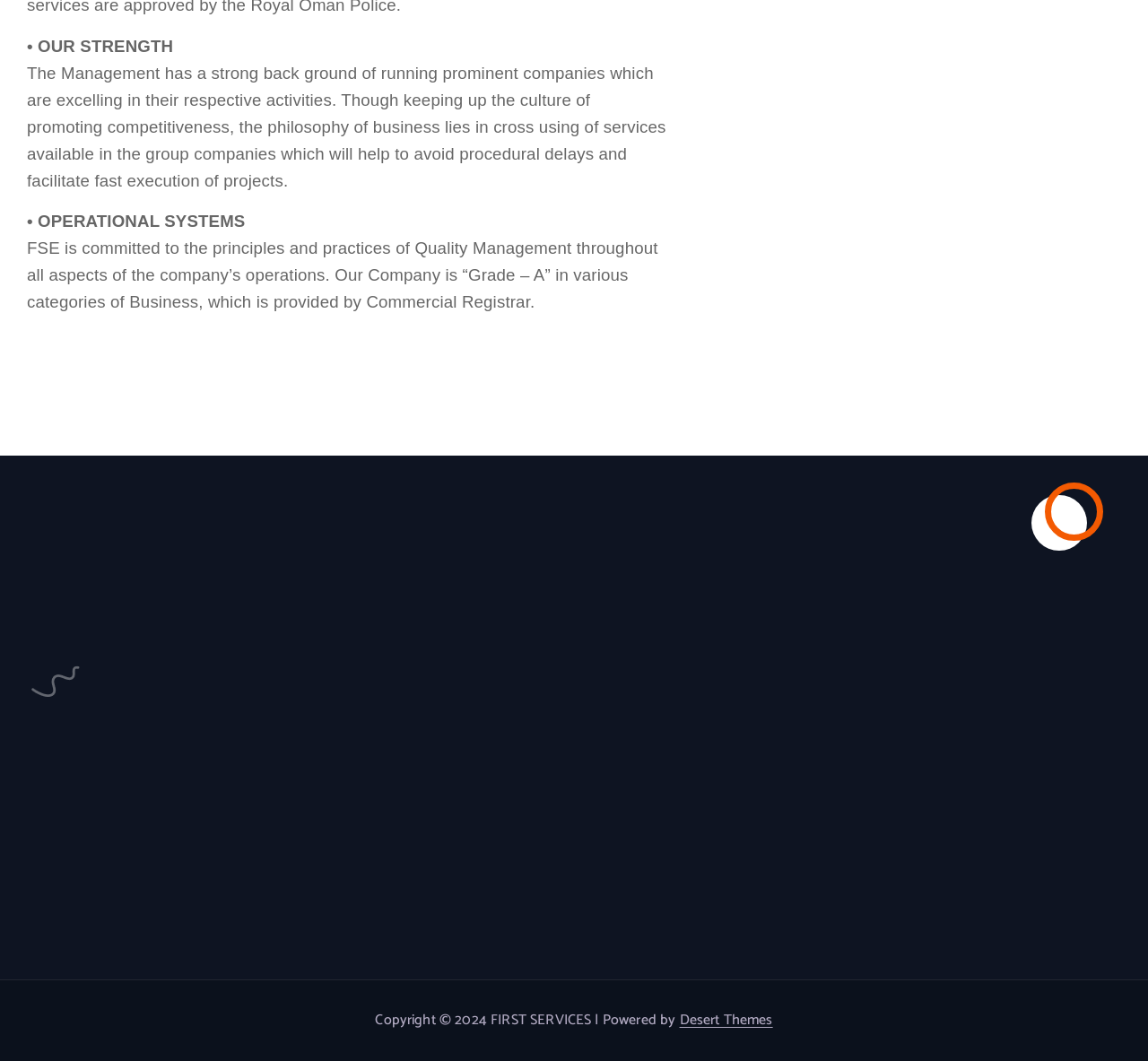What is the company's commitment to quality management?
Answer the question with detailed information derived from the image.

The company, FSE, is committed to the principles and practices of Quality Management throughout all aspects of the company's operations, as mentioned in the text under 'OPERATIONAL SYSTEMS' section.